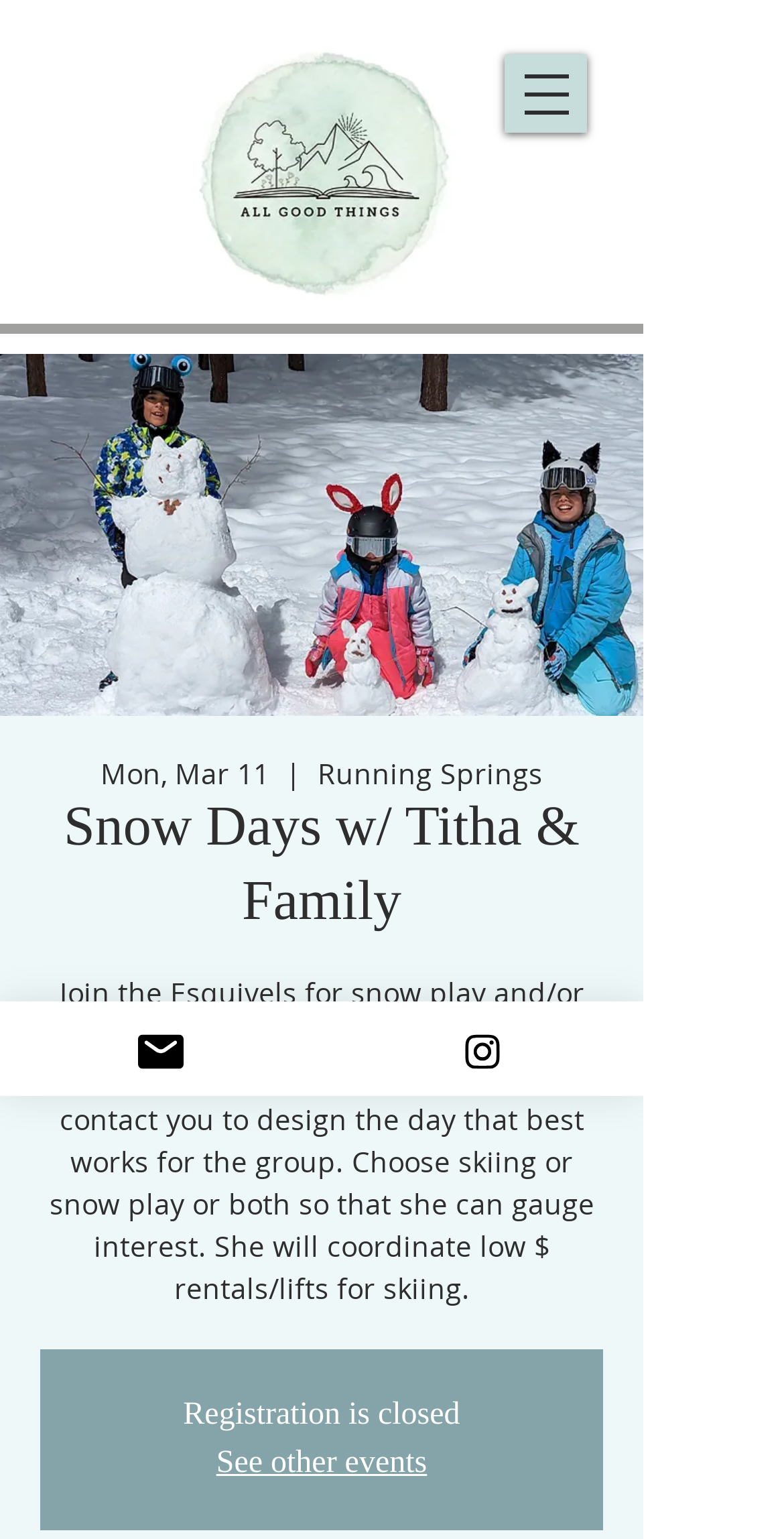Please find the top heading of the webpage and generate its text.

Snow Days w/ Titha & Family